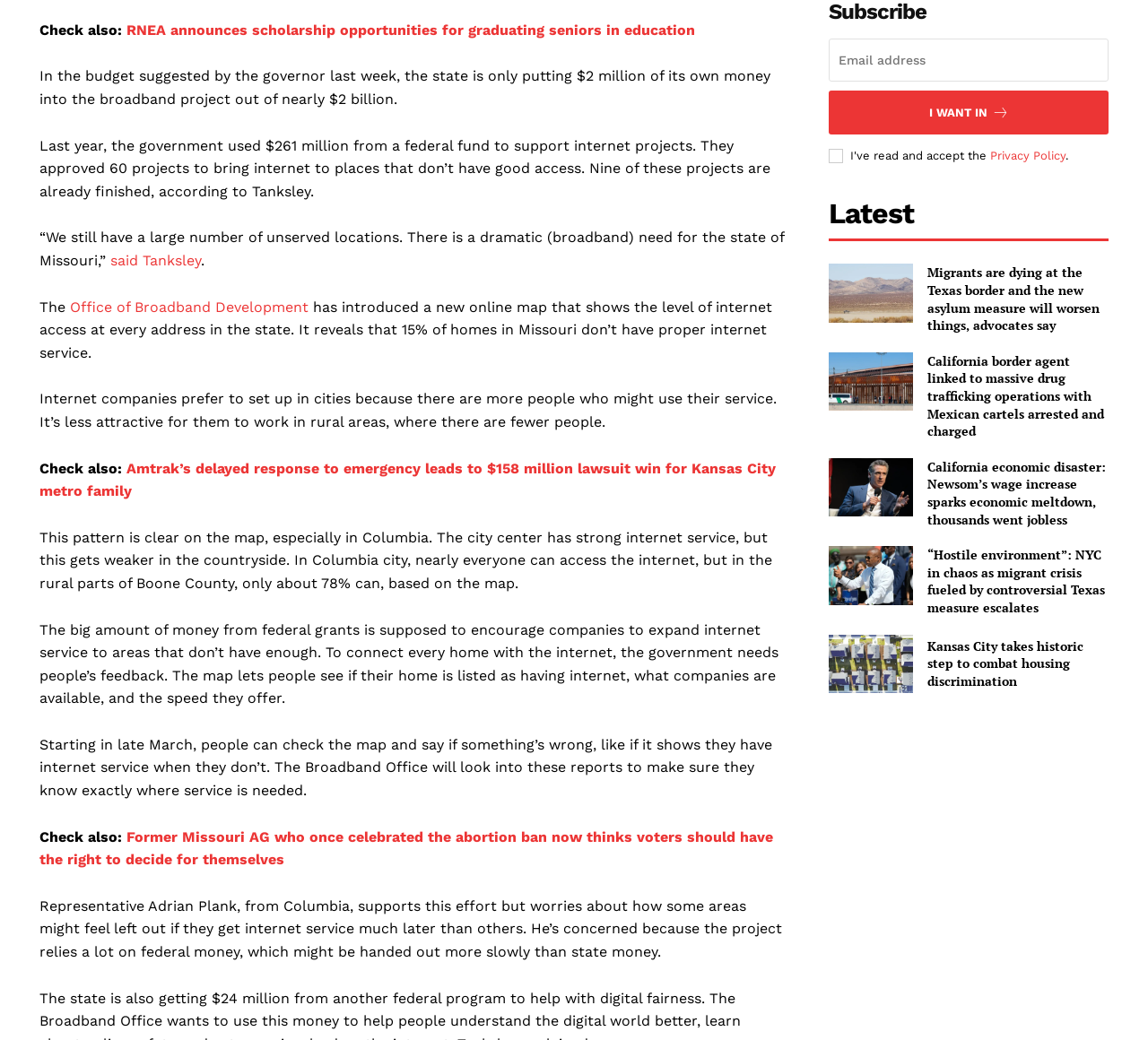With reference to the screenshot, provide a detailed response to the question below:
Why do internet companies prefer to set up in cities?

The text states that internet companies prefer to set up in cities because there are more people who might use their service, making it more attractive for them to work in cities rather than rural areas.